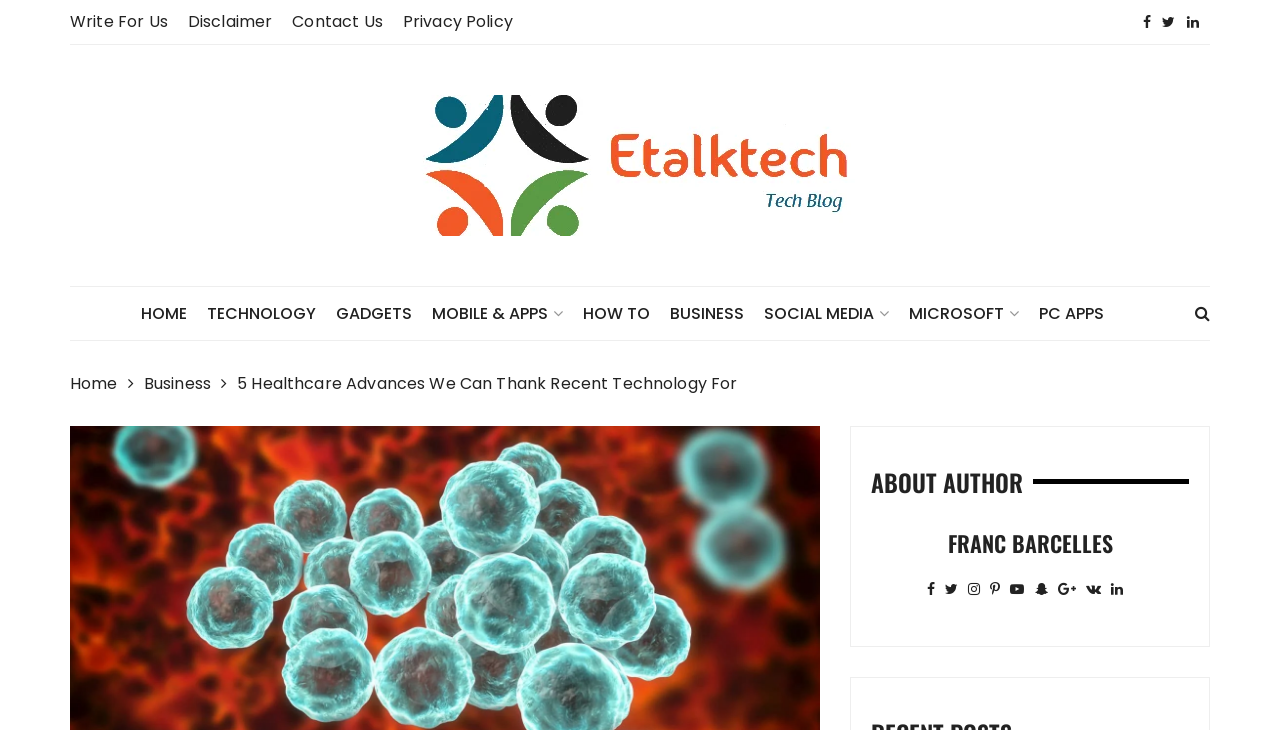Locate the bounding box coordinates of the UI element described by: "Press Release". Provide the coordinates as four float numbers between 0 and 1, formatted as [left, top, right, bottom].

None